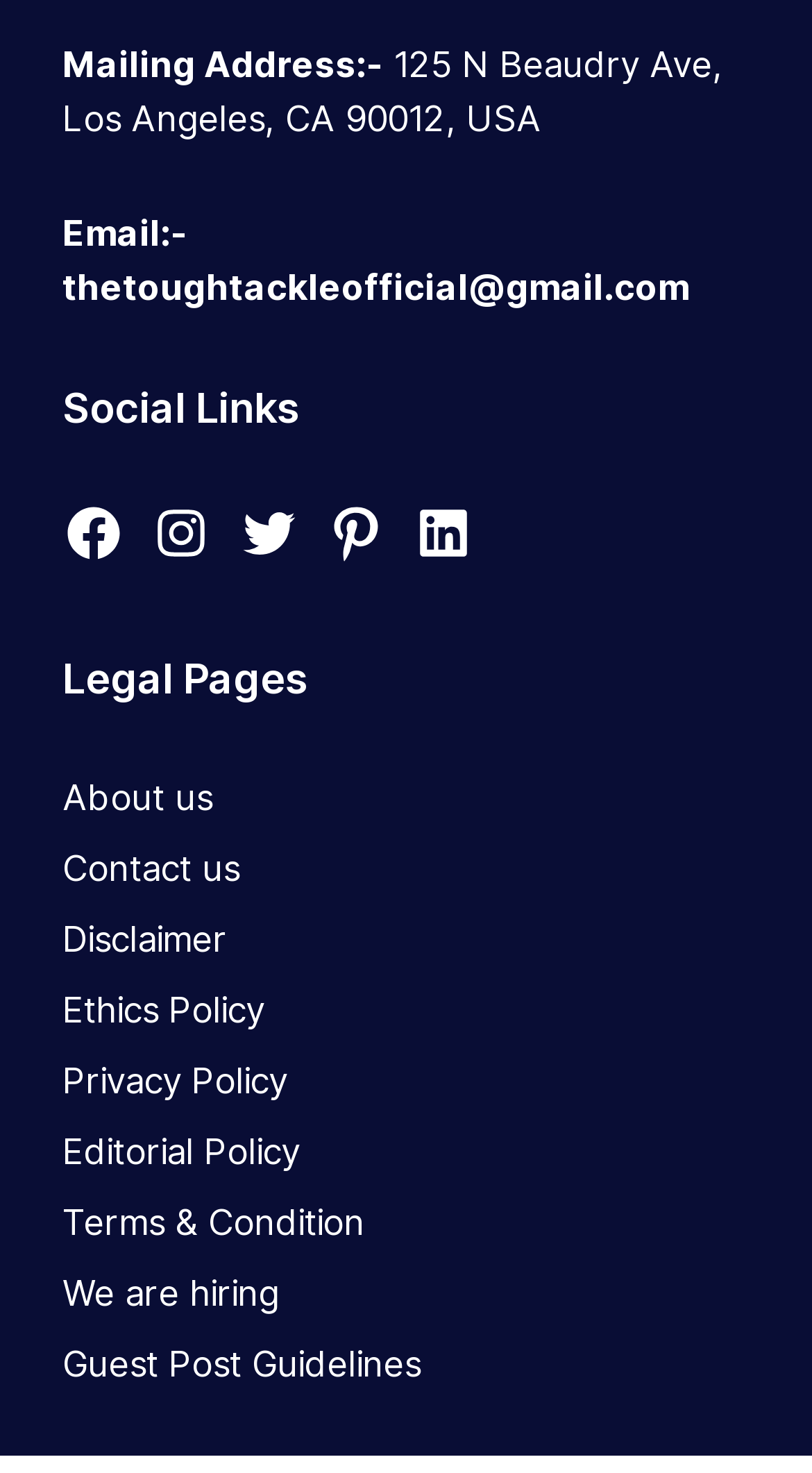Please identify the bounding box coordinates of the element's region that should be clicked to execute the following instruction: "Visit Facebook page". The bounding box coordinates must be four float numbers between 0 and 1, i.e., [left, top, right, bottom].

[0.077, 0.341, 0.154, 0.384]